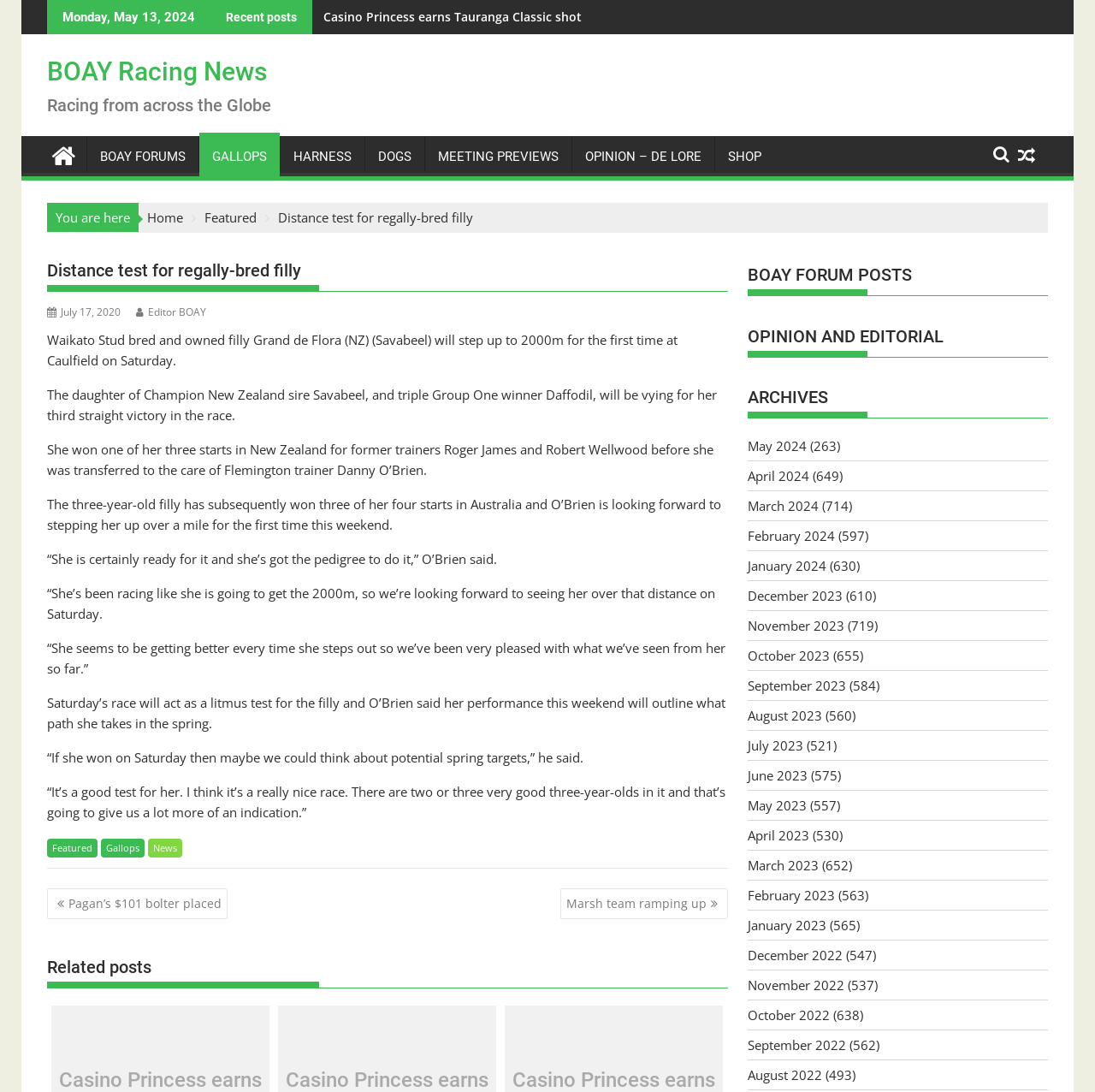Using the format (top-left x, top-left y, bottom-right x, bottom-right y), and given the element description, identify the bounding box coordinates within the screenshot: November 2022

[0.683, 0.894, 0.771, 0.91]